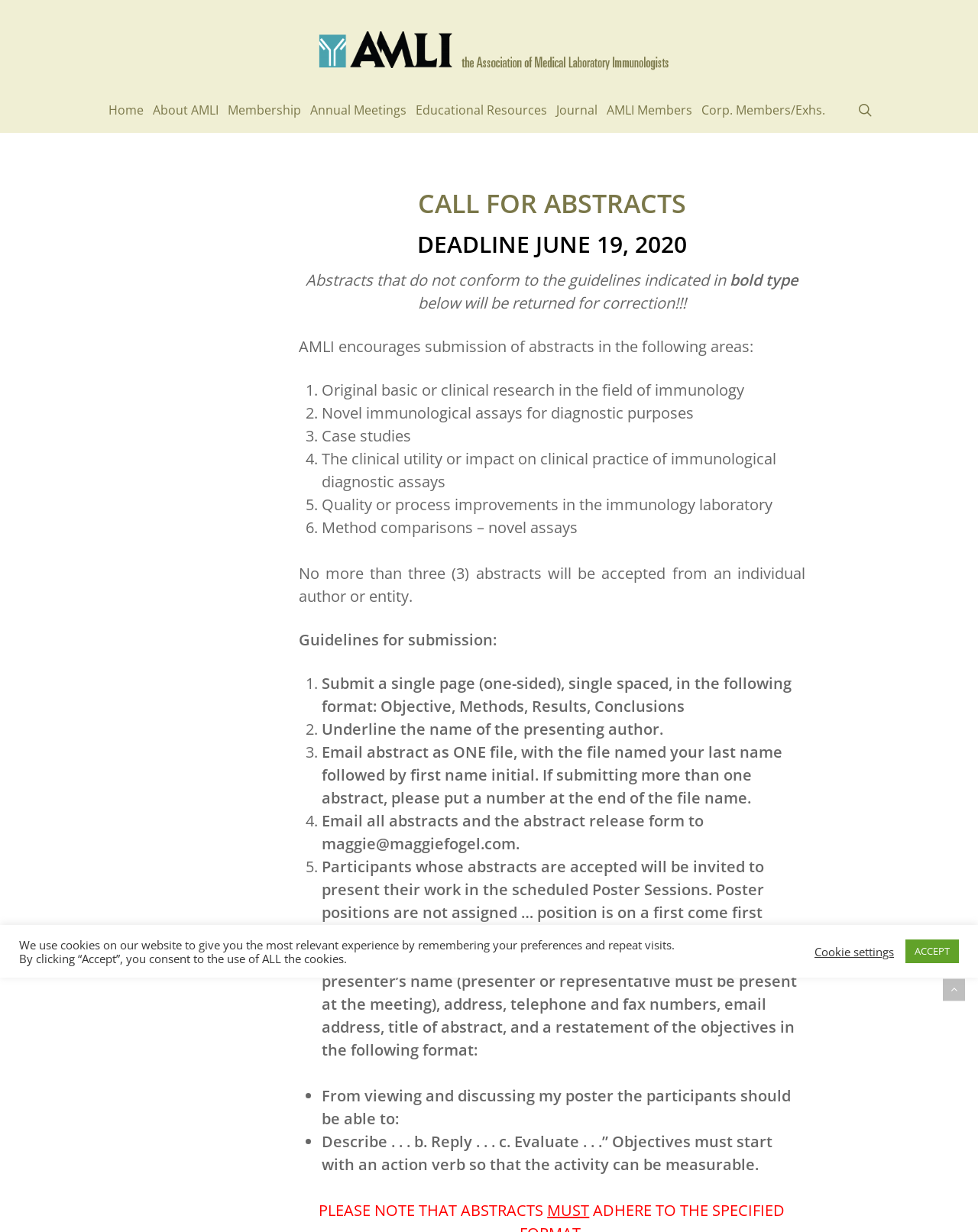Locate the bounding box coordinates of the area you need to click to fulfill this instruction: 'Download the PDF of the article'. The coordinates must be in the form of four float numbers ranging from 0 to 1: [left, top, right, bottom].

None